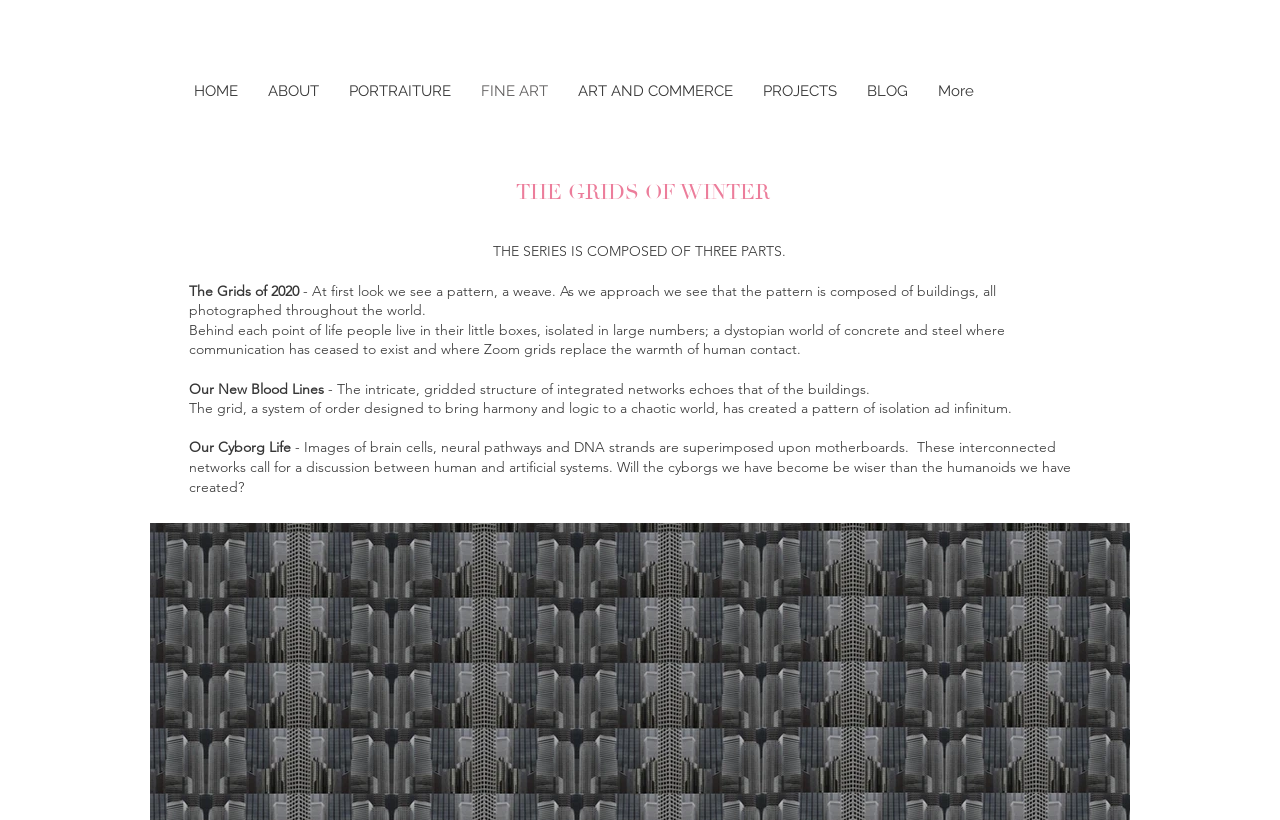Summarize the contents and layout of the webpage in detail.

The webpage is about Michele Mattei's art series, "The Grids of Winter", created during the pandemic. At the top left, there is a link to the artist's name, "MICHELE MATTEI". Next to it, a navigation menu labeled "Site" contains several links, including "HOME", "ABOUT", "PORTRAITURE", "FINE ART", "ART AND COMMERCE", "PROJECTS", "BLOG", and "More". These links are aligned horizontally and take up about half of the top section of the page.

Below the navigation menu, a large heading "THE GRIDS OF WINTER" is centered. Underneath the heading, there is a brief description of the series, stating that it is composed of three parts.

The main content of the page is divided into three sections, each describing a part of the series. The first section, "The Grids of 2020", is on the left side of the page. It features a brief text describing the pattern of buildings photographed from around the world, and how it represents a dystopian world of isolation.

The second section, "Our New Blood Lines", is located below the first section. It describes the intricate structure of integrated networks and how it echoes the pattern of buildings.

The third section, "Our Cyborg Life", is located at the bottom left of the page. It features an image of brain cells, neural pathways, and DNA strands superimposed upon motherboards, calling for a discussion between human and artificial systems.

Throughout the page, the text is arranged in a clean and organized manner, with clear headings and concise descriptions.